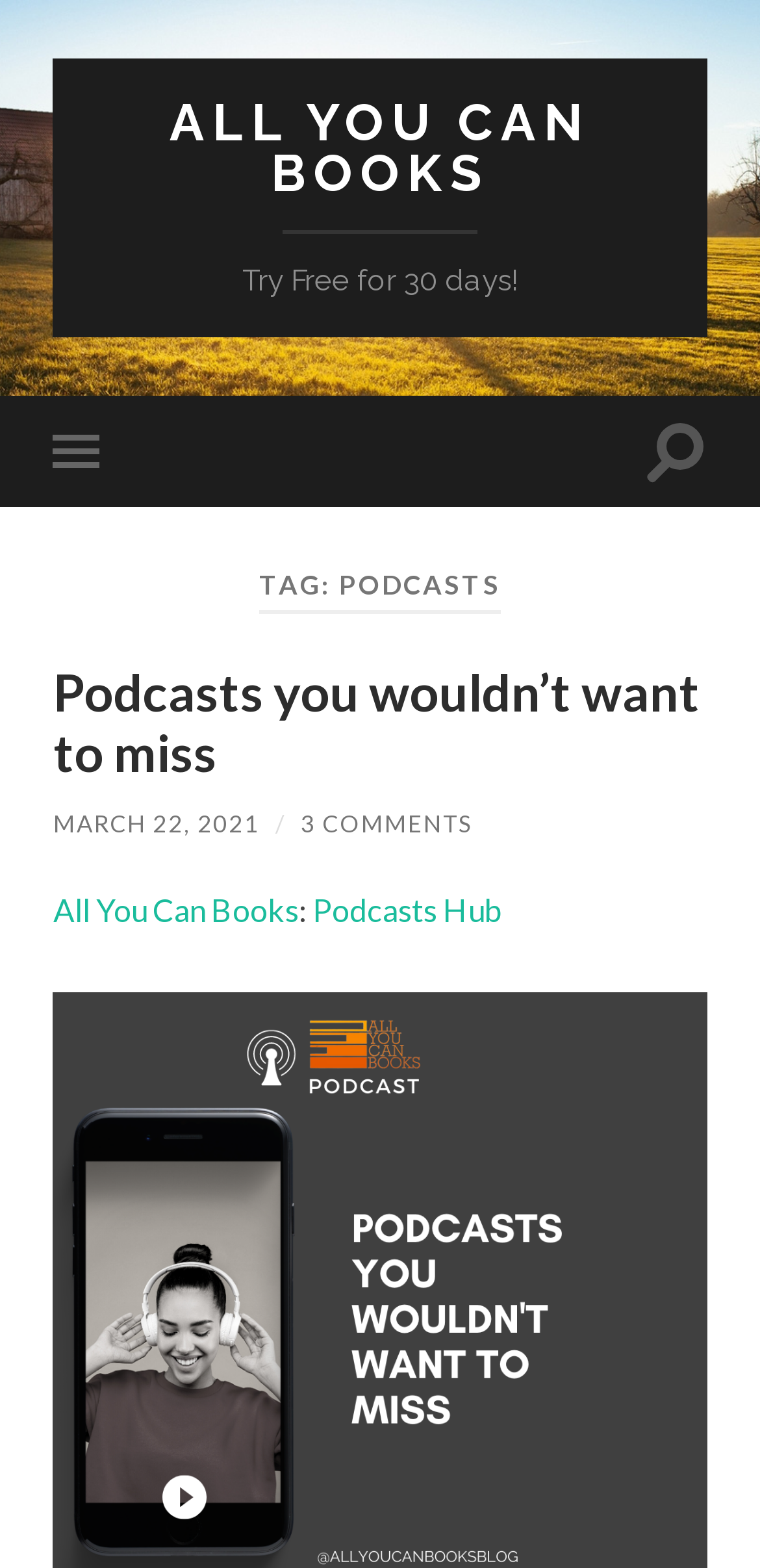Identify the bounding box coordinates of the element to click to follow this instruction: 'Visit the 'Podcasts you wouldn’t want to miss' page'. Ensure the coordinates are four float values between 0 and 1, provided as [left, top, right, bottom].

[0.07, 0.421, 0.921, 0.5]